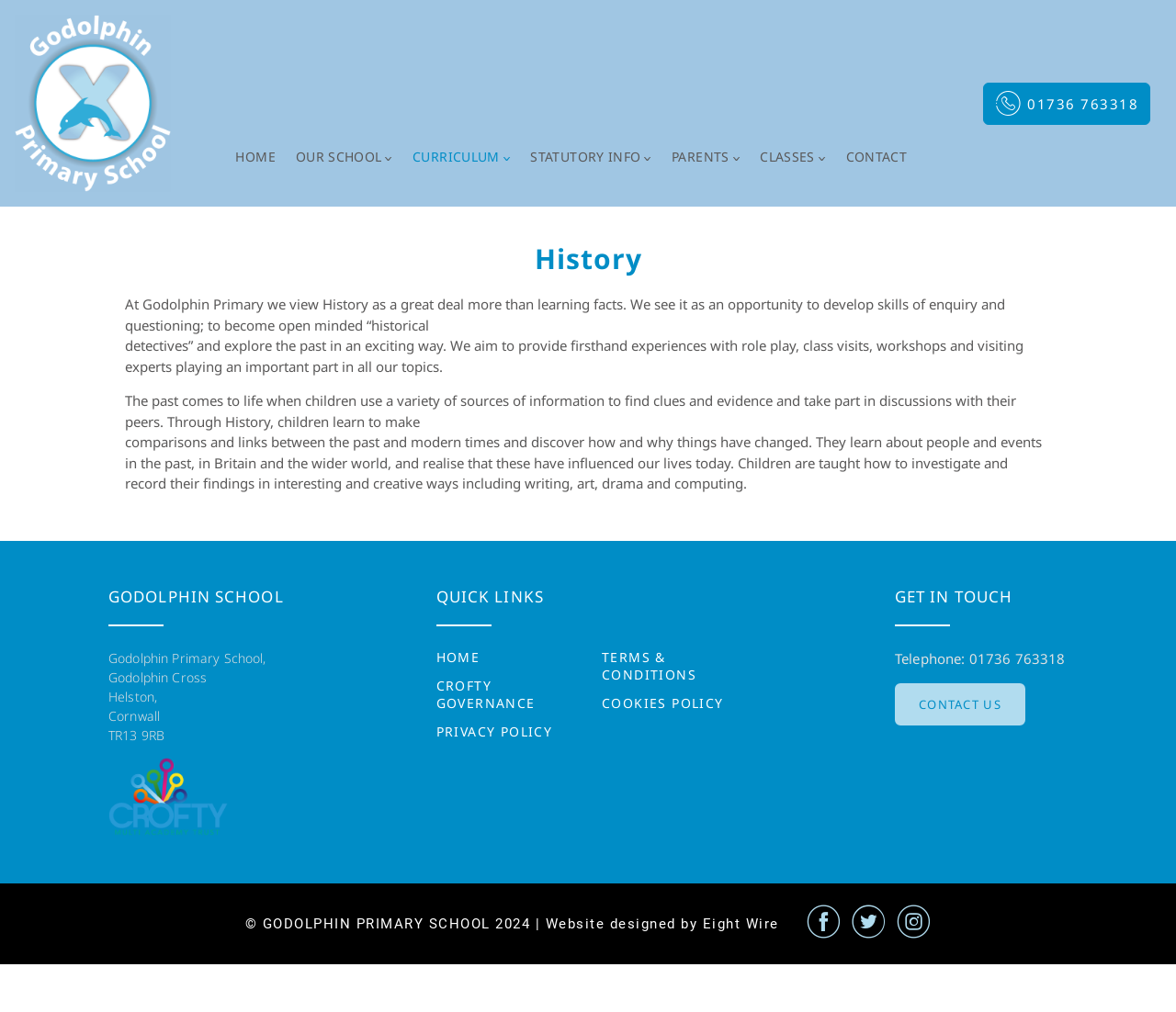Determine the bounding box coordinates for the HTML element described here: "/omb/legislative/sap/105-1/text/hr2675-h.html".

None